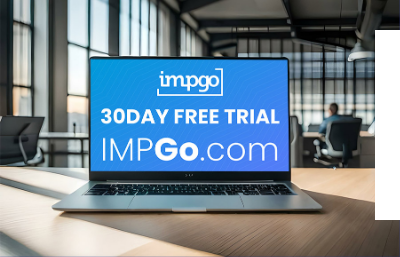Using the details in the image, give a detailed response to the question below:
Is the figure in the background facing the laptop?

The caption only mentions that a 'blurred figure in a chair can be seen in the background', but it does not provide any information about the direction the figure is facing.